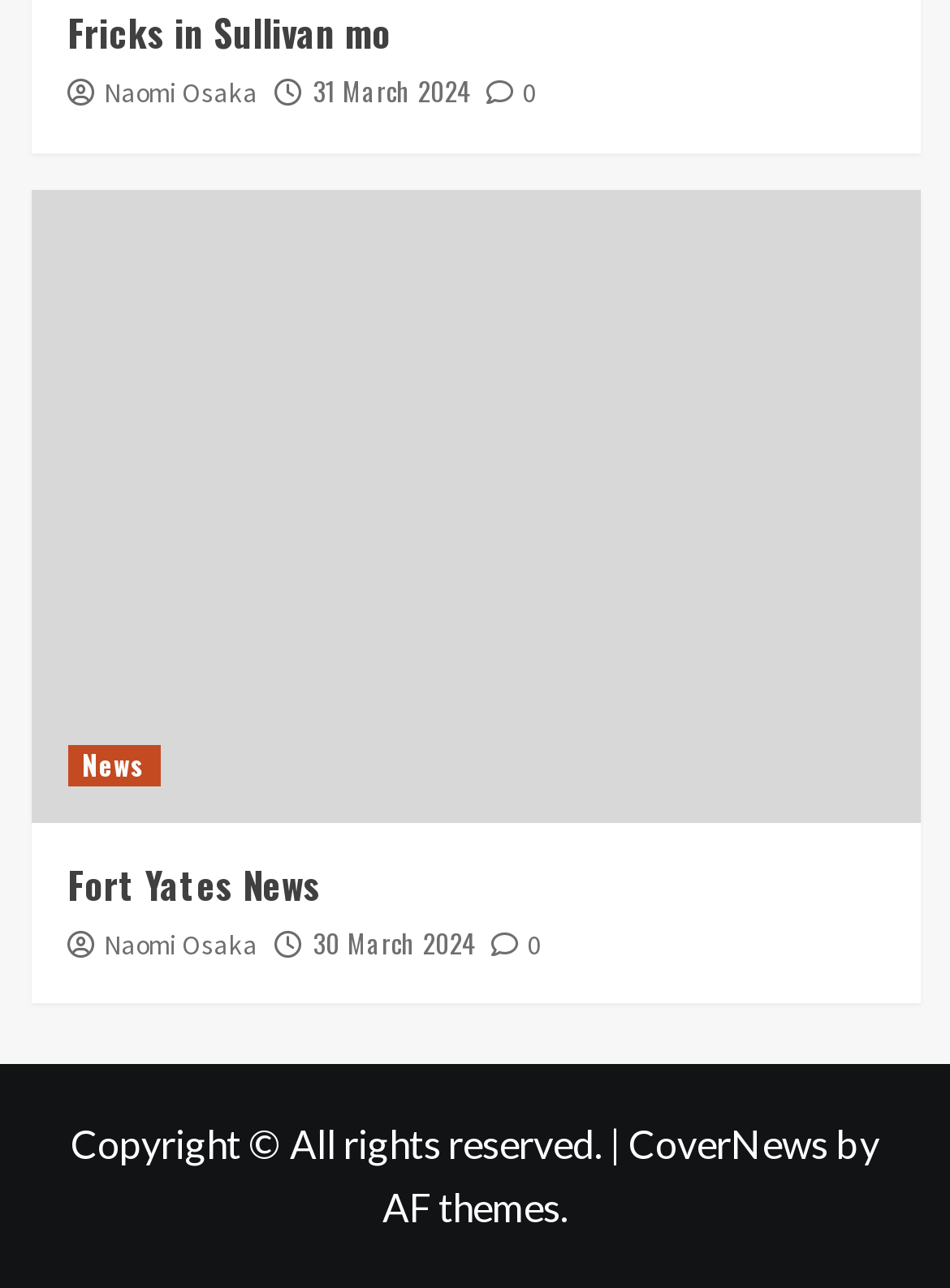Identify the coordinates of the bounding box for the element that must be clicked to accomplish the instruction: "Click on the link to Fricks in Sullivan mo".

[0.071, 0.004, 0.412, 0.046]